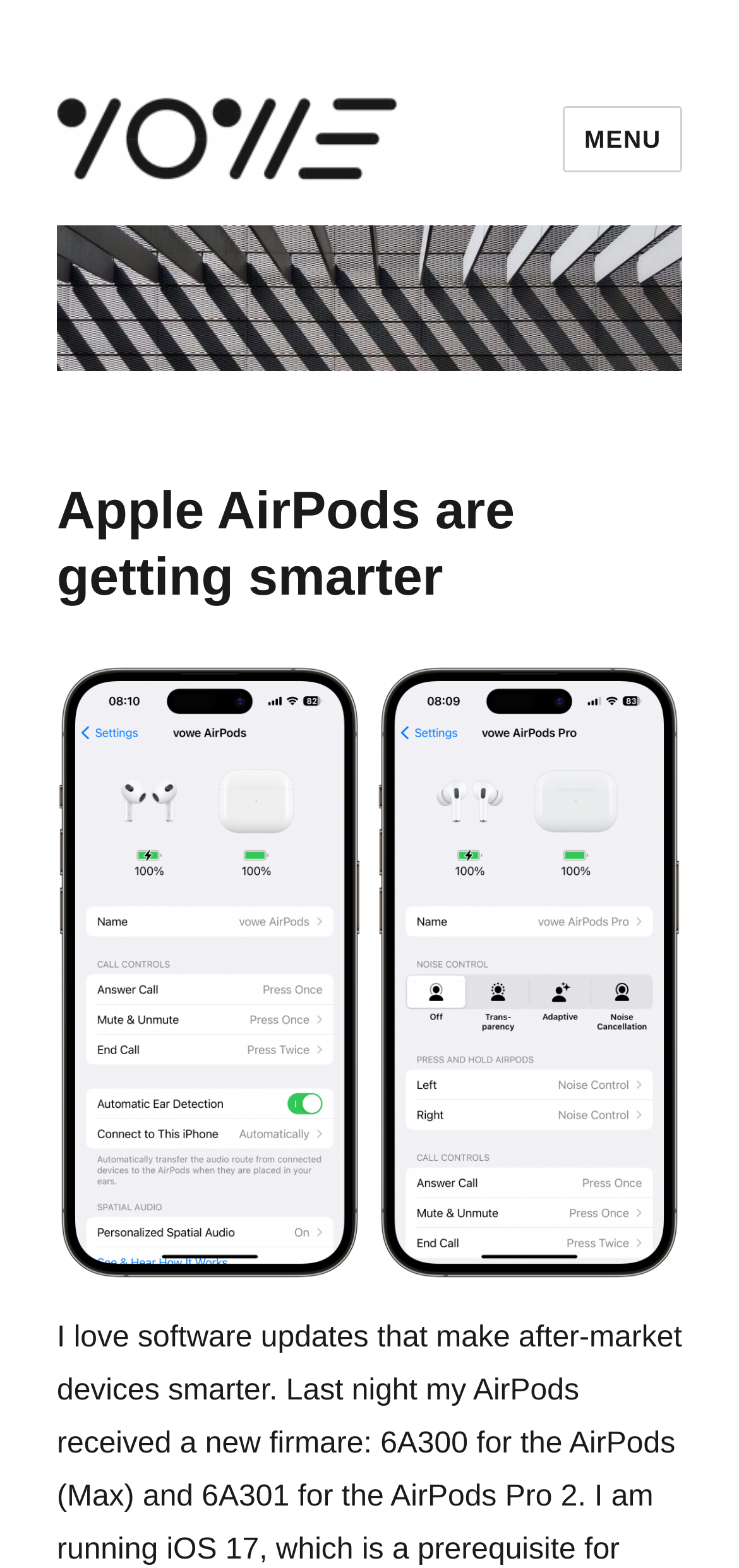Give a comprehensive overview of the webpage, including key elements.

The webpage appears to be a blog post about Apple AirPods receiving a new firmware update. At the top left of the page, there is a link to the website "vowe dot net" accompanied by an image, which is likely the website's logo. This element is repeated again below, with a slightly different position and size.

To the right of the top element, there is a button labeled "MENU" that controls the site navigation and social navigation. Below the button, there is another link to "vowe dot net" with an accompanying image, which is likely another instance of the website's logo.

The main content of the page is headed by a header that reads "Apple AirPods are getting smarter". Below the header, there is a figure that takes up a significant portion of the page, but its contents are not specified.

The author of the post seems to be enthusiastic about the firmware update, mentioning that they "love software updates that make after-market devices smarter". The post then goes on to mention the specific firmware versions received by the AirPods (Max) and AirPods Pro 2.